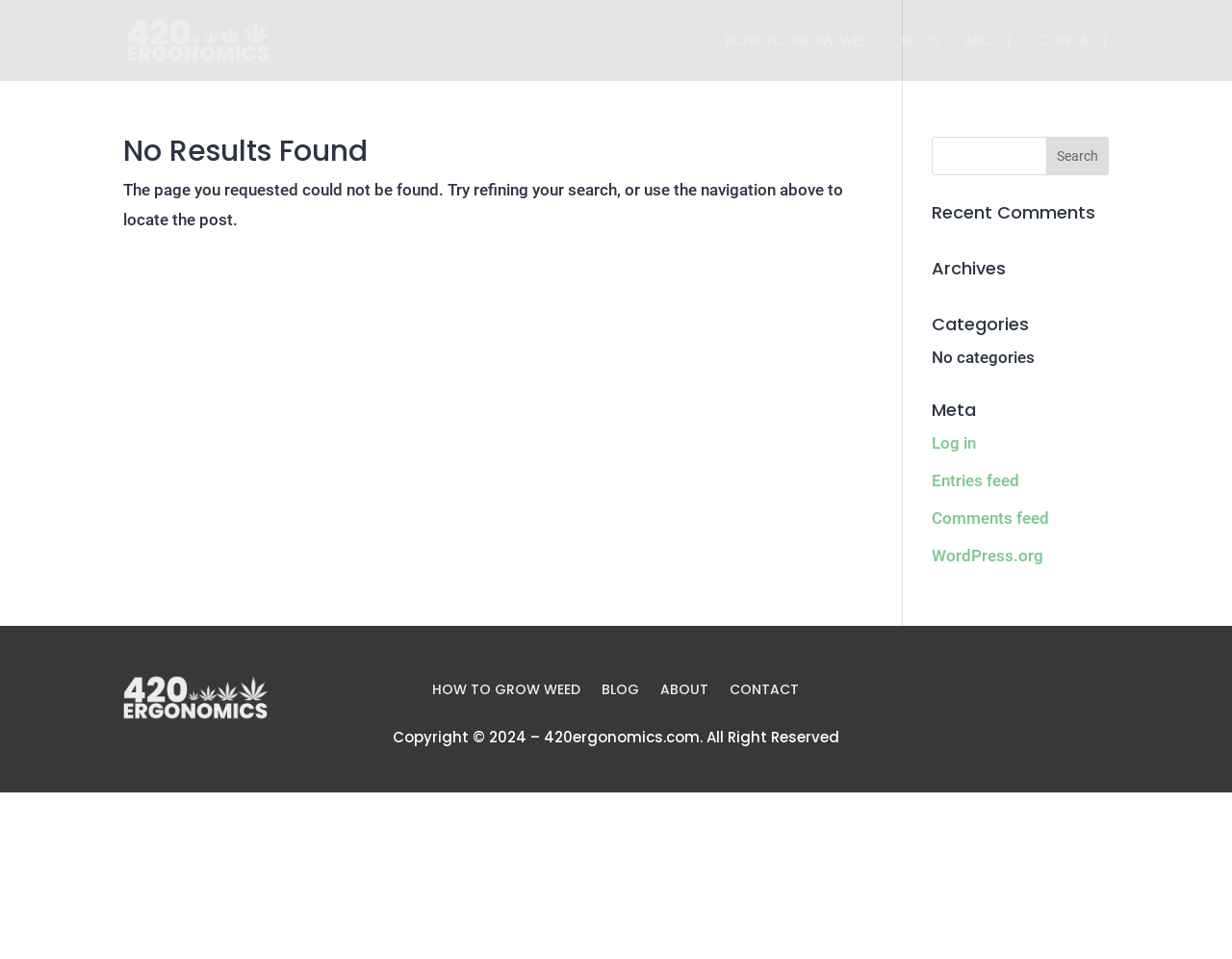Find the bounding box coordinates of the clickable area that will achieve the following instruction: "Click on the about page".

[0.783, 0.035, 0.822, 0.084]